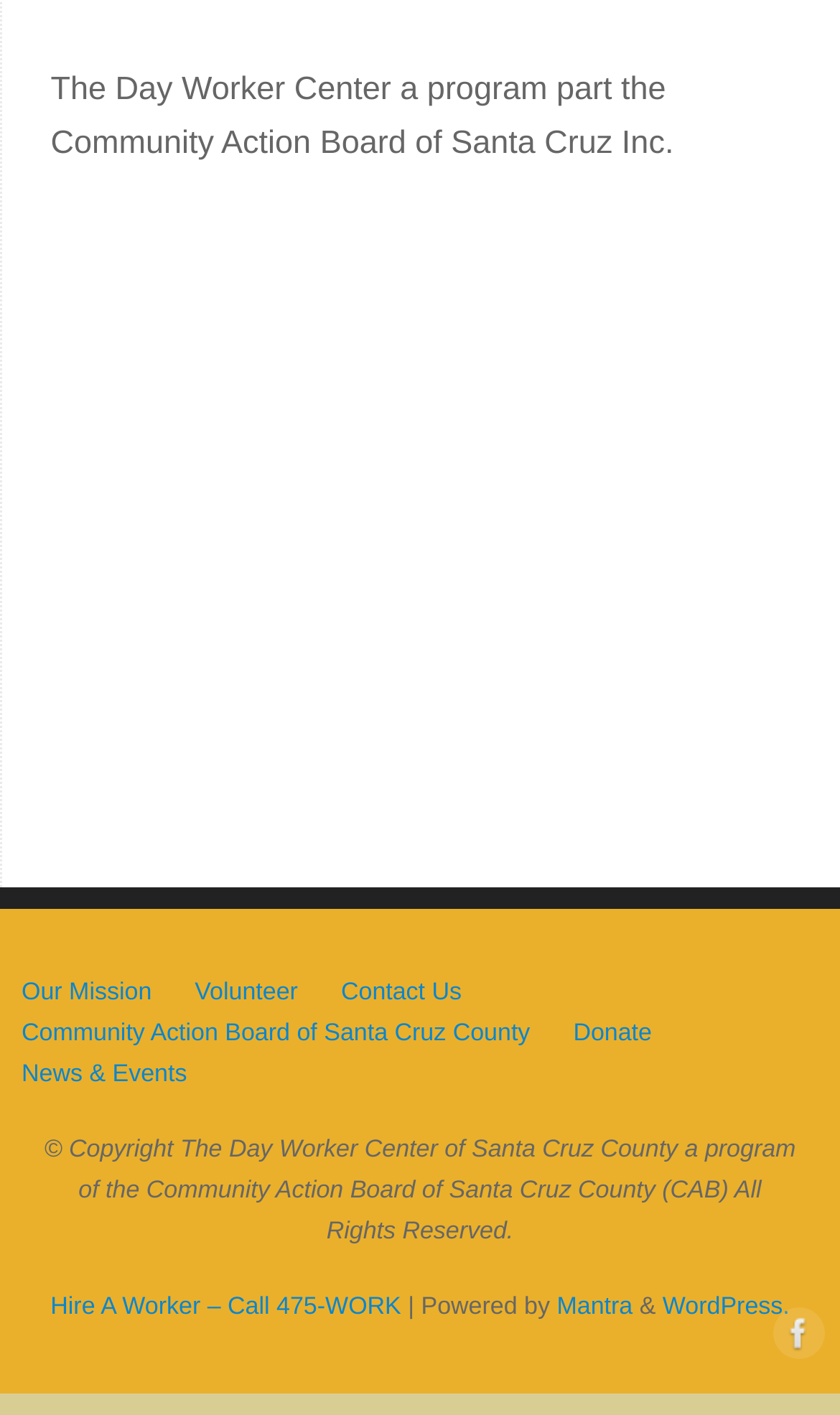Determine the bounding box for the UI element as described: "Contact Us". The coordinates should be represented as four float numbers between 0 and 1, formatted as [left, top, right, bottom].

[0.406, 0.692, 0.55, 0.71]